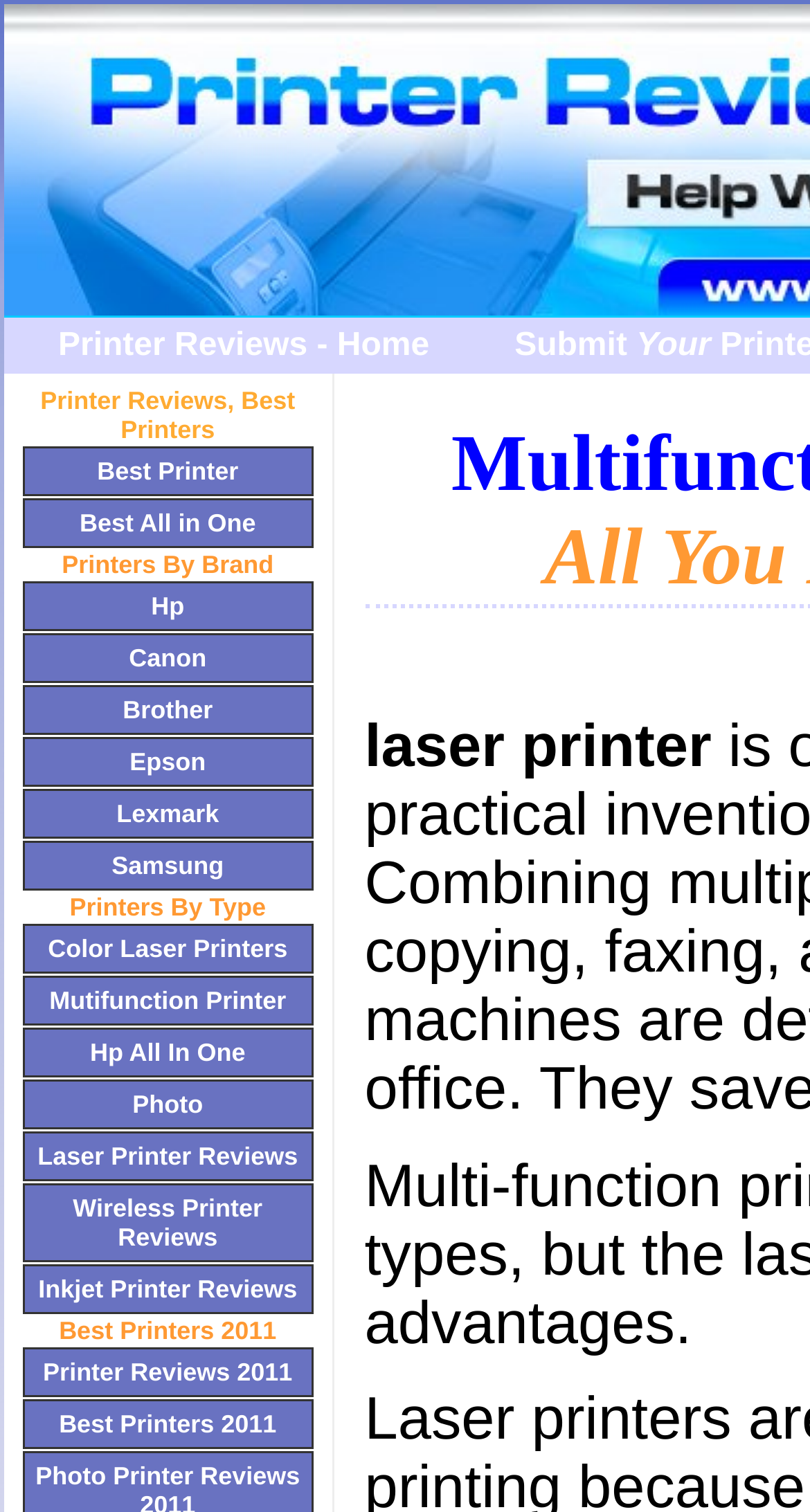Kindly respond to the following question with a single word or a brief phrase: 
How many links are there under 'Printers By Type'?

2